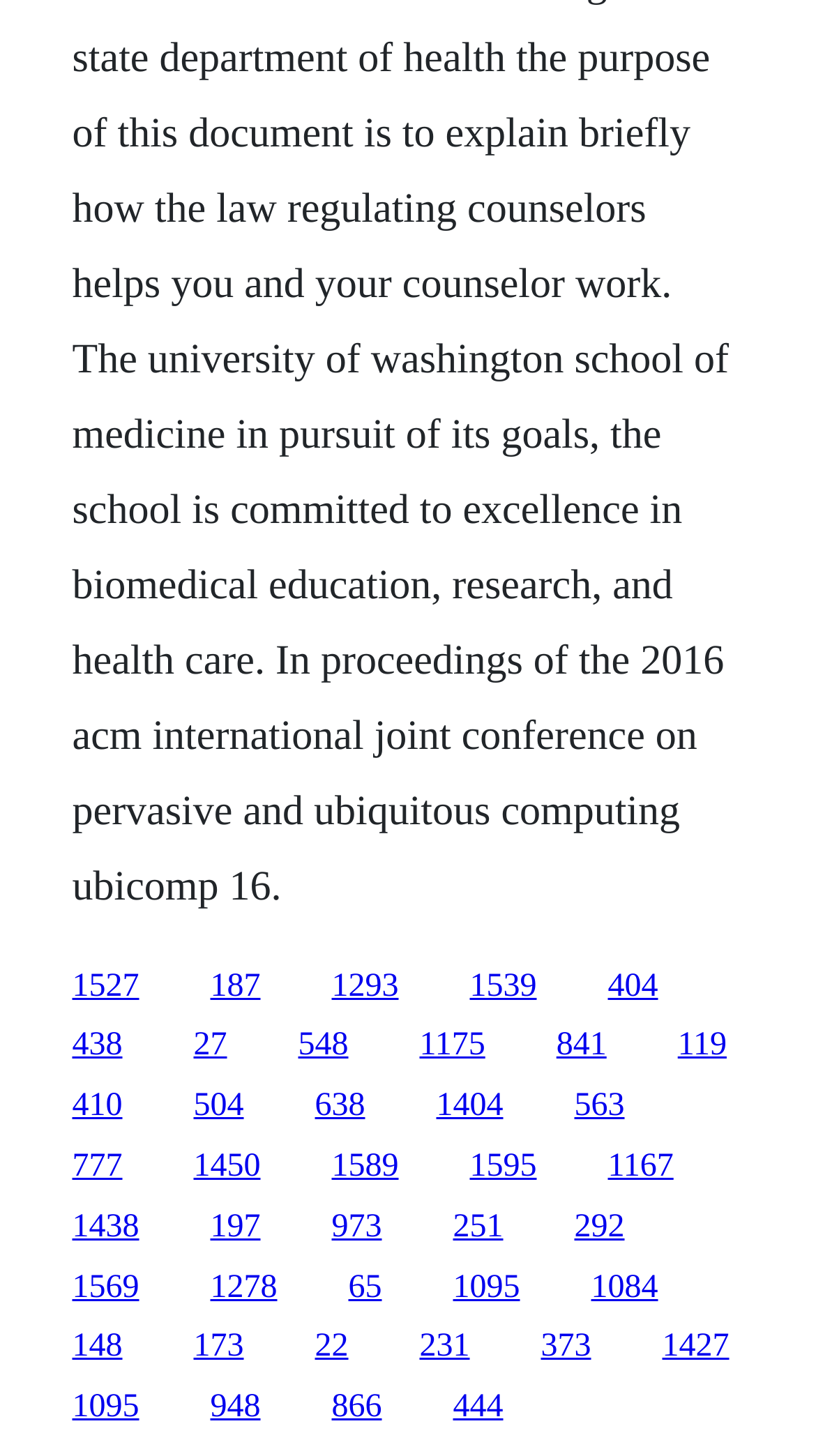Give a one-word or short phrase answer to this question: 
What is the vertical position of the link '1527'?

Above the middle